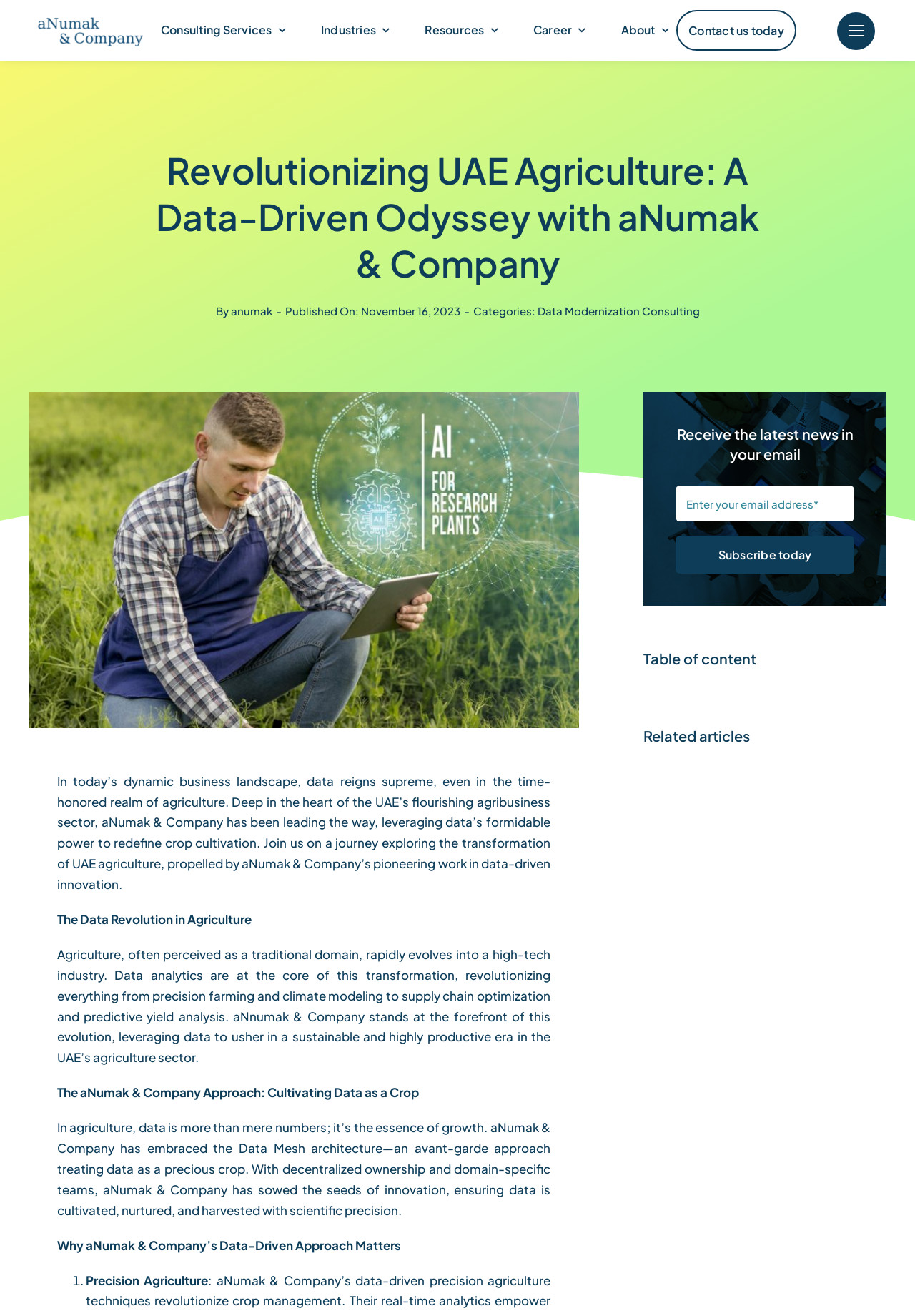Give an in-depth explanation of the webpage layout and content.

The webpage is about aNumak & Company's role in revolutionizing UAE agriculture through data-driven innovation. At the top, there is a main navigation menu with links to Consulting Services, Industries, Resources, Career, and About. Below the navigation menu, there is a prominent heading that reads "Revolutionizing UAE Agriculture: A Data-Driven Odyssey with aNumak & Company". 

To the left of the heading, there is a link to "Contact us today". On the right side, there is a link to "#" and another link to "anumak". Below these links, there is a section with the title "By anumak" and the publication date "November 16, 2023". This section also includes categories and a link to "Data Modernization Consulting".

The main content of the webpage is divided into sections. The first section has a large image that spans the entire width of the page. Below the image, there is a paragraph of text that introduces the topic of data-driven innovation in agriculture. The next section has a heading "The Data Revolution in Agriculture" and a paragraph of text that explains how data analytics is transforming the agriculture industry.

The following sections have headings such as "The aNumak & Company Approach: Cultivating Data as a Crop" and "Why aNumak & Company’s Data-Driven Approach Matters". These sections include paragraphs of text that describe aNumak & Company's approach to data-driven innovation in agriculture.

On the right side of the page, there is a section with a heading "Receive the latest news in your email" and a form to enter an email address and subscribe to a newsletter. Below this section, there are headings for "Table of content" and "Related articles". At the bottom of the page, there is a link to "Go to Top".